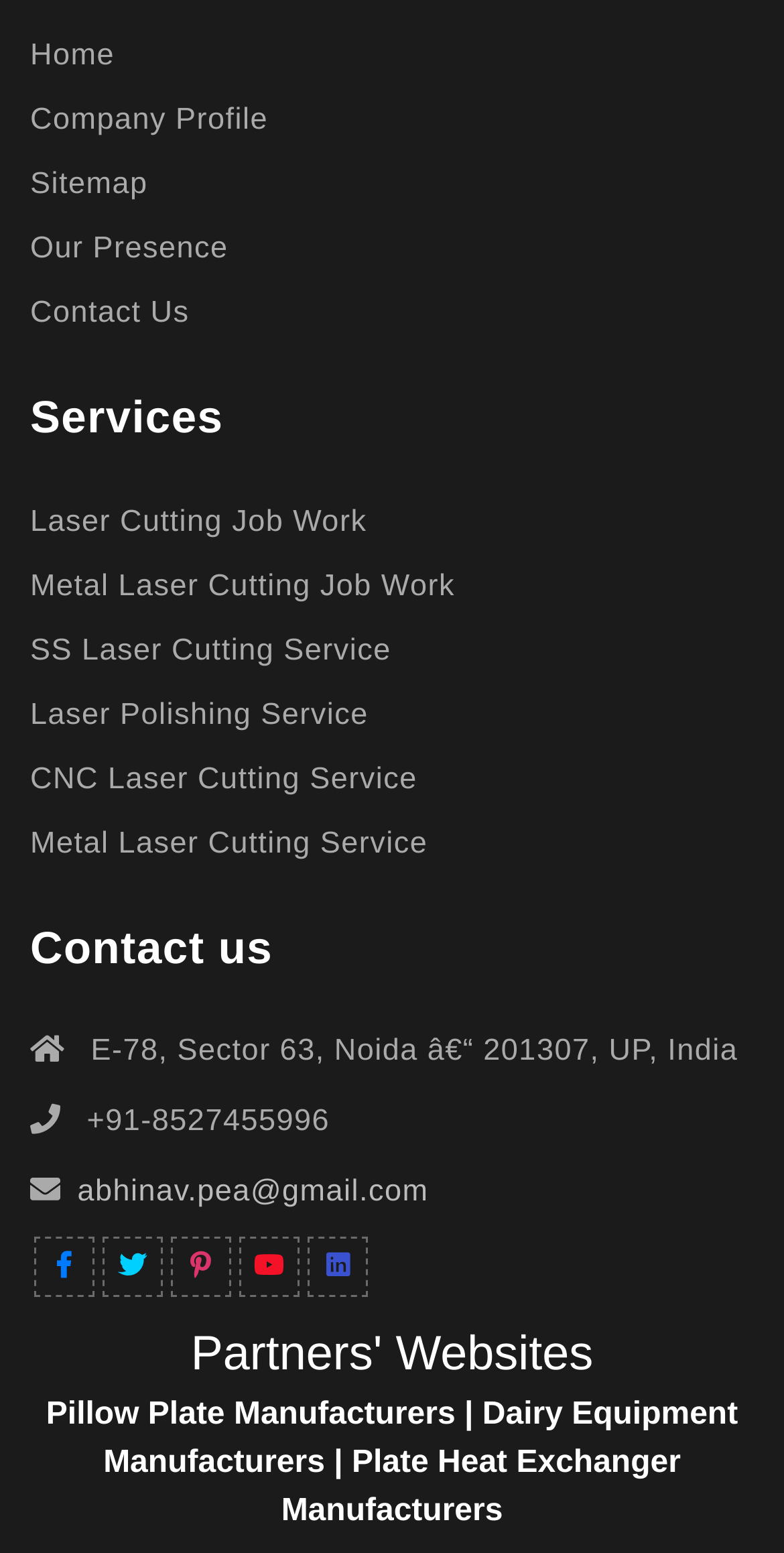Please identify the bounding box coordinates of the clickable area that will allow you to execute the instruction: "send an email to abhinav.pea@gmail.com".

[0.099, 0.753, 0.547, 0.775]